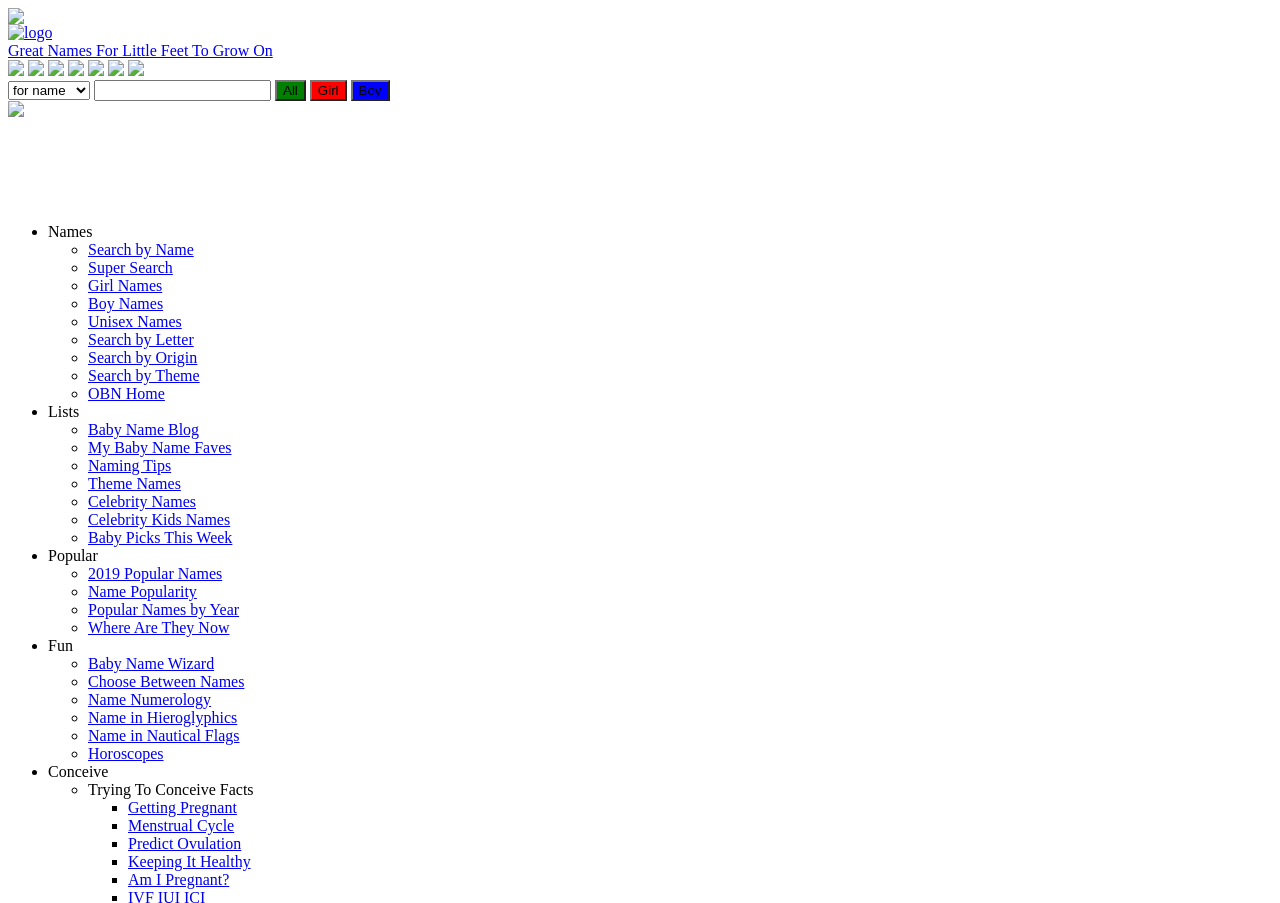What is the origin of the baby girl name Akua?
Please provide a comprehensive and detailed answer to the question.

According to the webpage meta description, the baby girl name Akua is of African origin. Therefore, the answer is African.